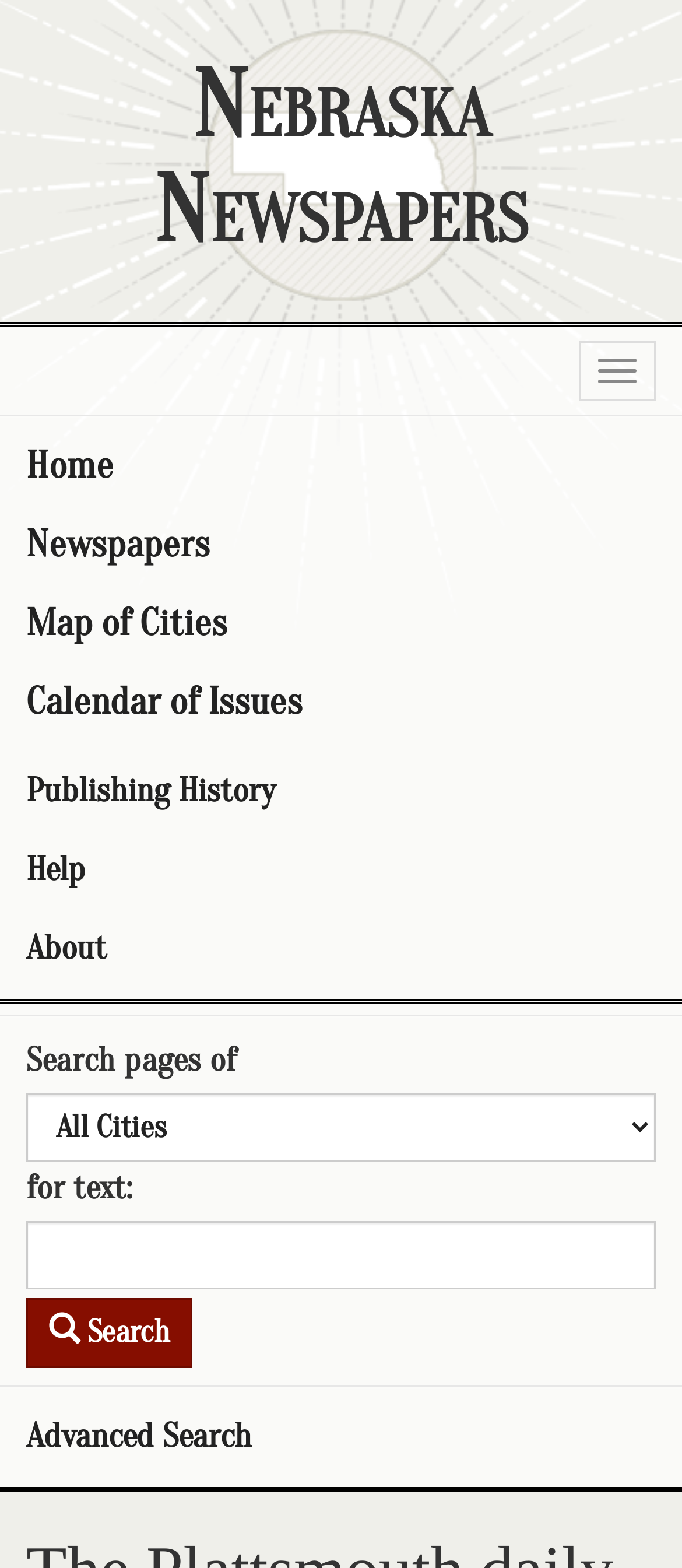Please identify the bounding box coordinates of the element I need to click to follow this instruction: "Click on the 'Search' button".

[0.038, 0.828, 0.282, 0.872]